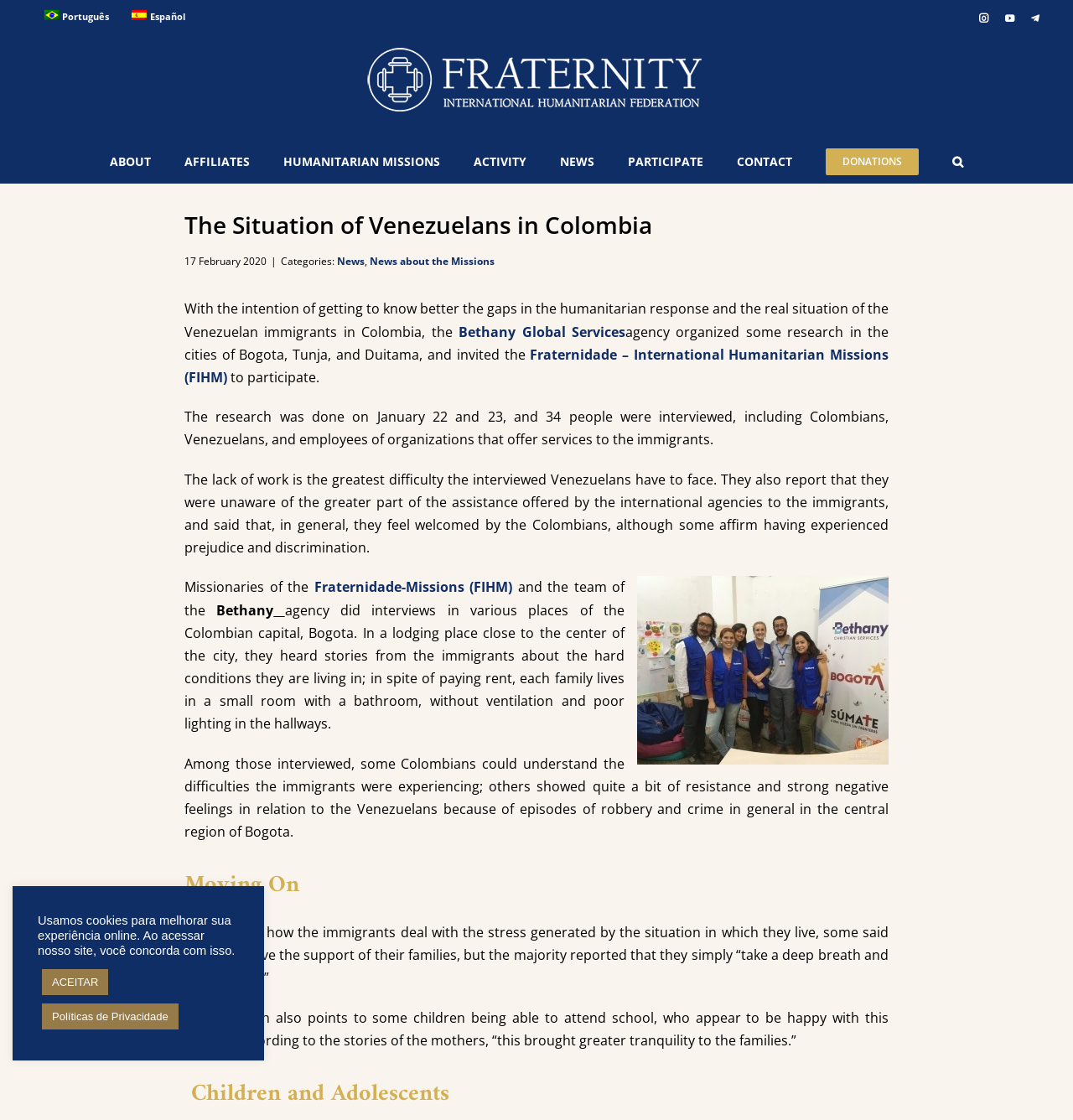Indicate the bounding box coordinates of the element that needs to be clicked to satisfy the following instruction: "Go to the ABOUT page". The coordinates should be four float numbers between 0 and 1, i.e., [left, top, right, bottom].

[0.102, 0.126, 0.141, 0.163]